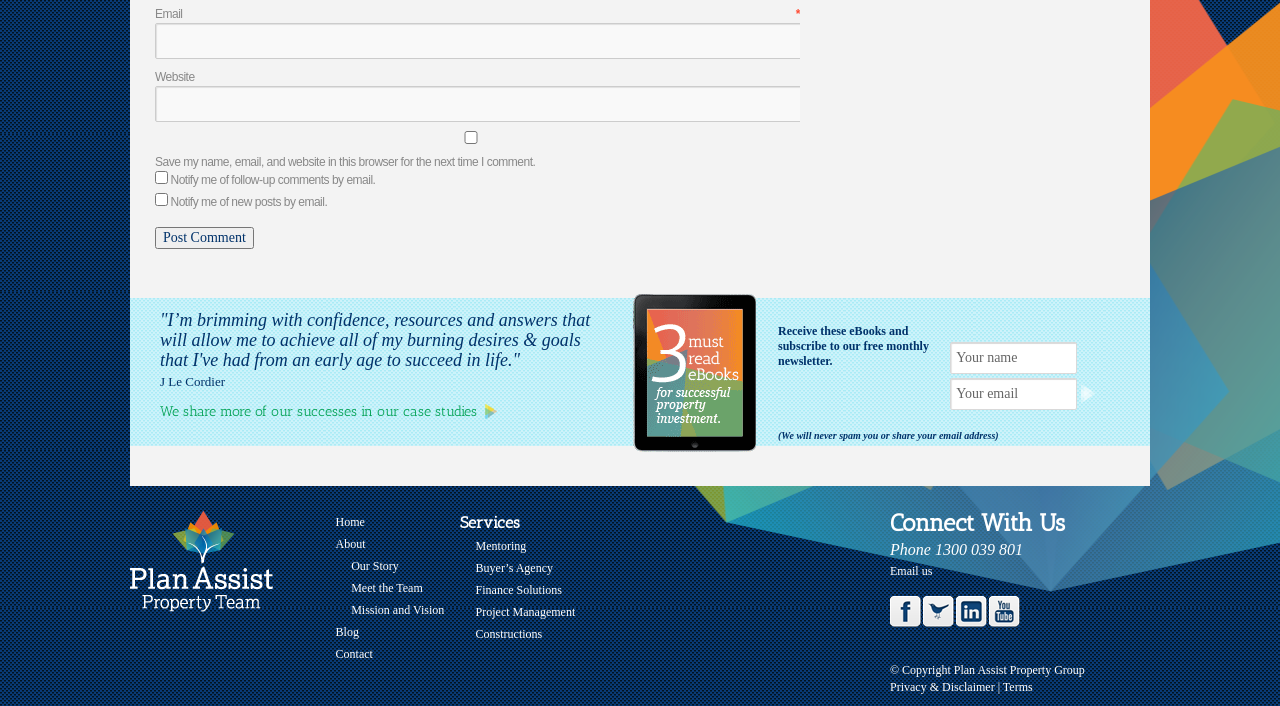Locate the bounding box coordinates of the element you need to click to accomplish the task described by this instruction: "Click Post Comment".

[0.121, 0.322, 0.198, 0.353]